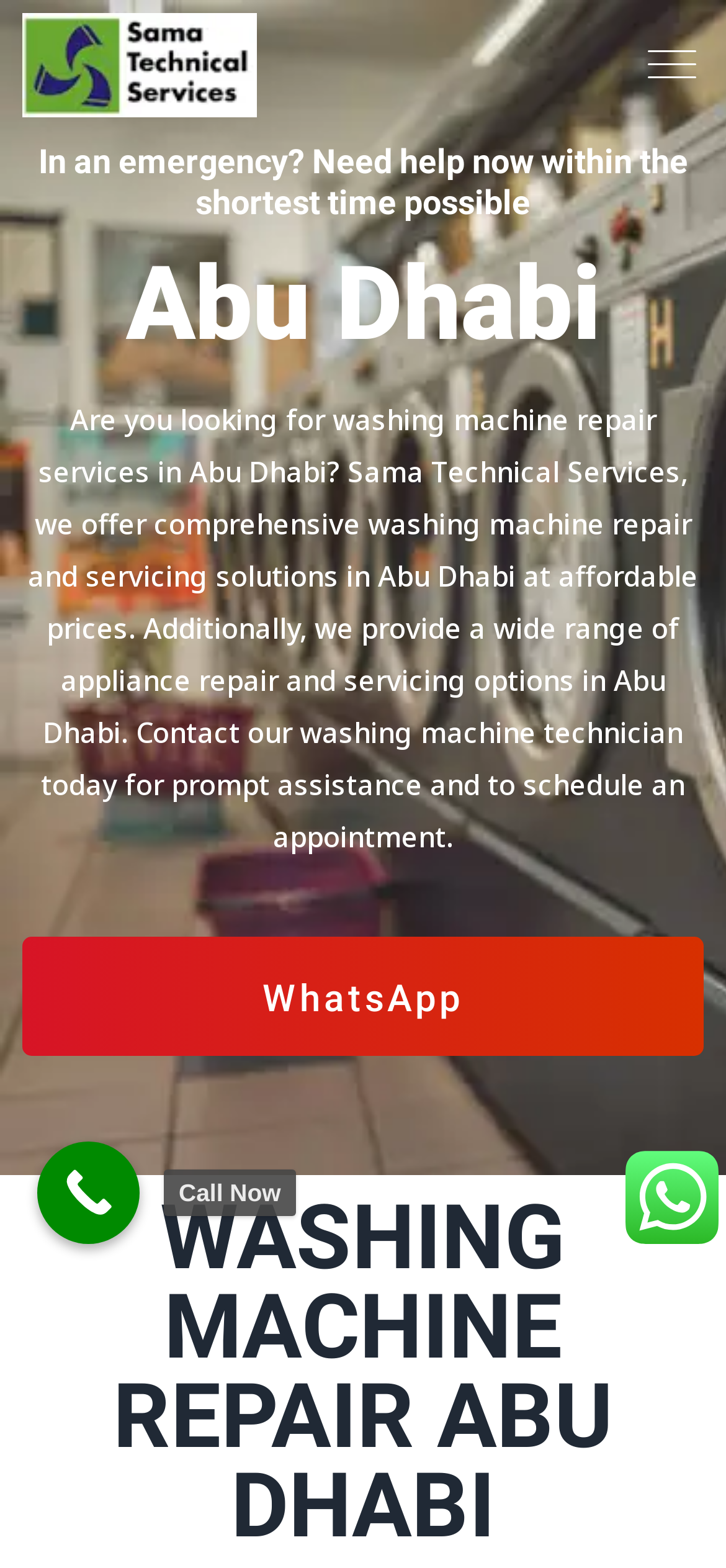Please determine the primary heading and provide its text.

WASHING MACHINE REPAIR ABU DHABI